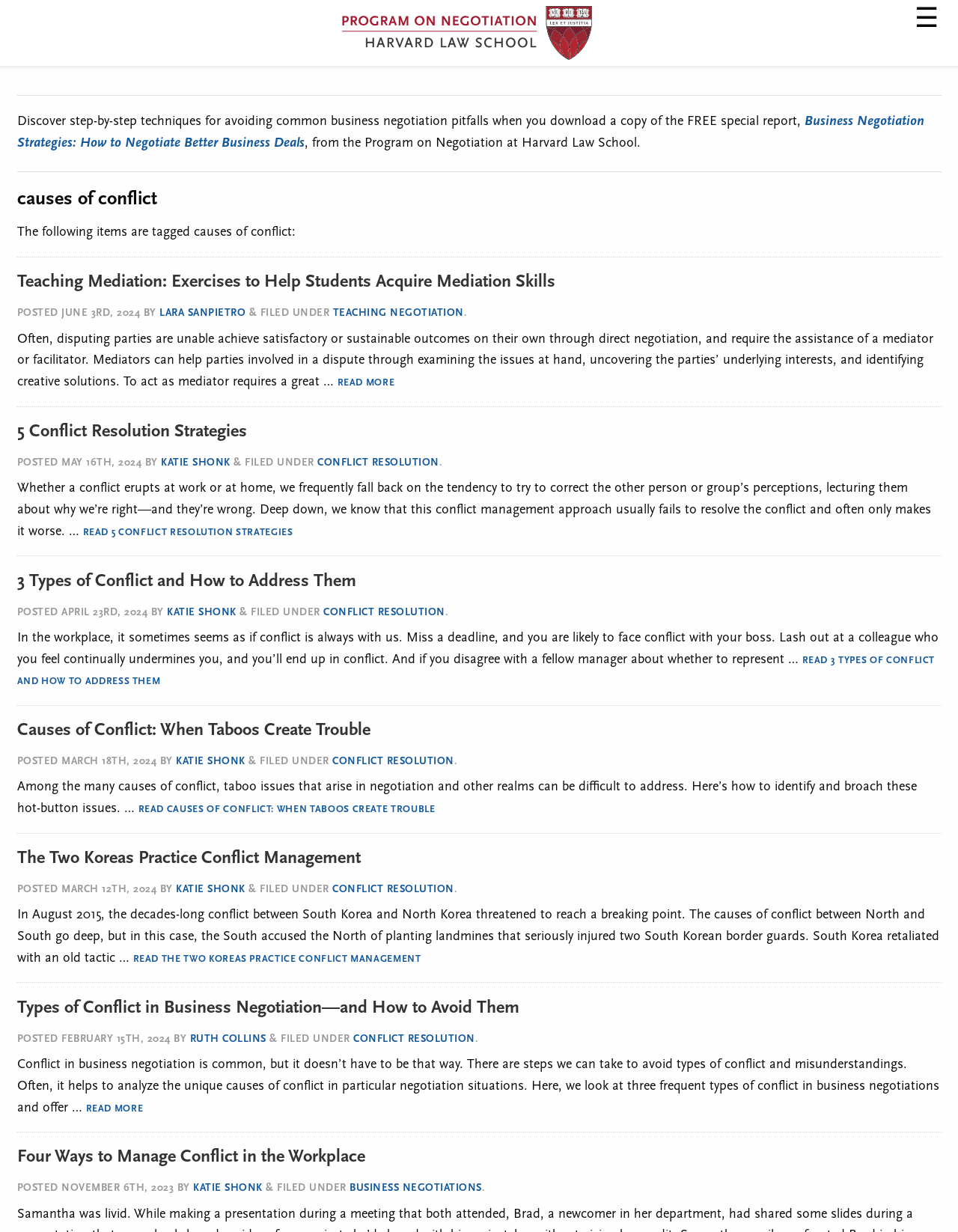Provide the bounding box coordinates of the area you need to click to execute the following instruction: "Read Causes of Conflict: When Taboos Create Trouble".

[0.144, 0.653, 0.454, 0.661]